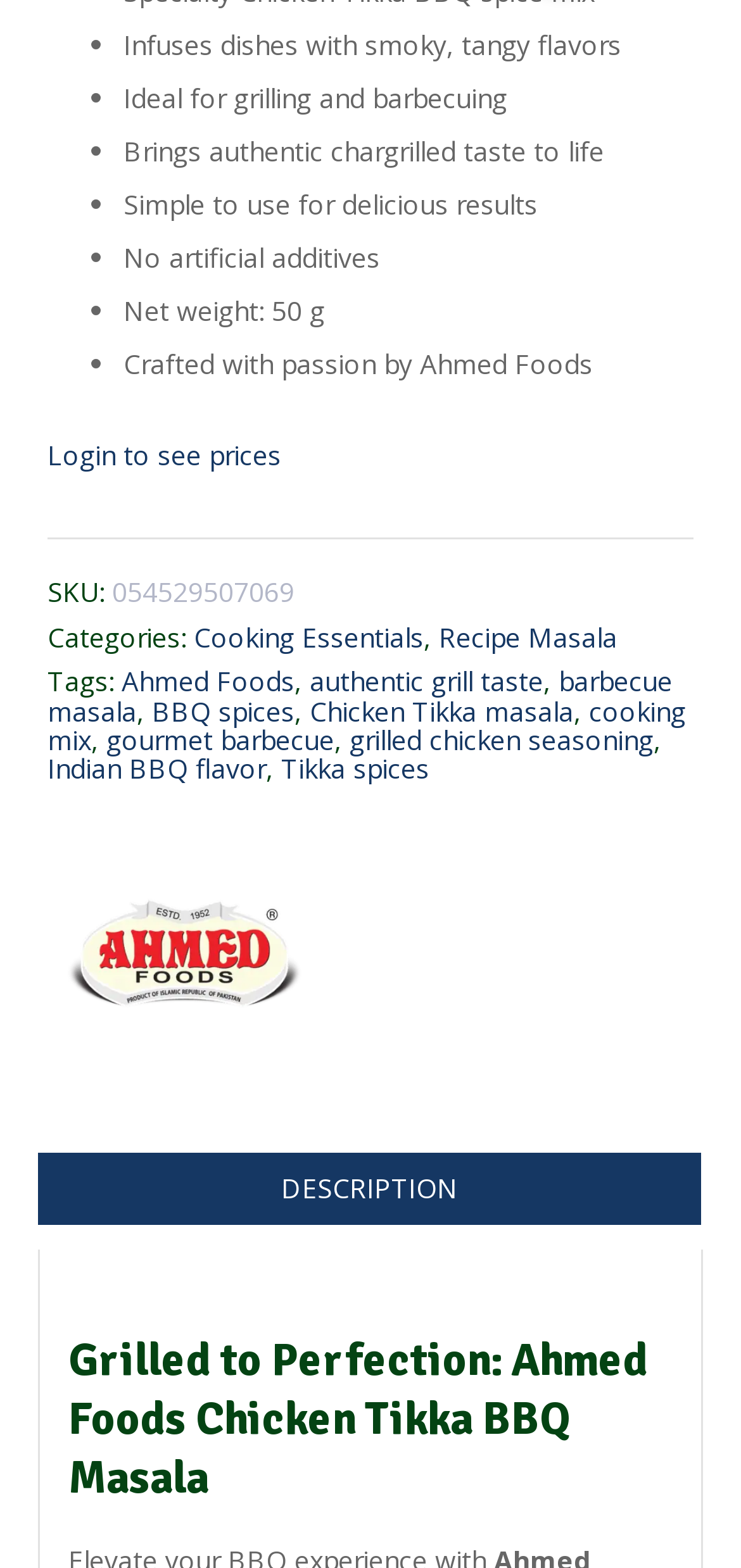Could you find the bounding box coordinates of the clickable area to complete this instruction: "Read the product description"?

[0.051, 0.735, 0.946, 0.781]